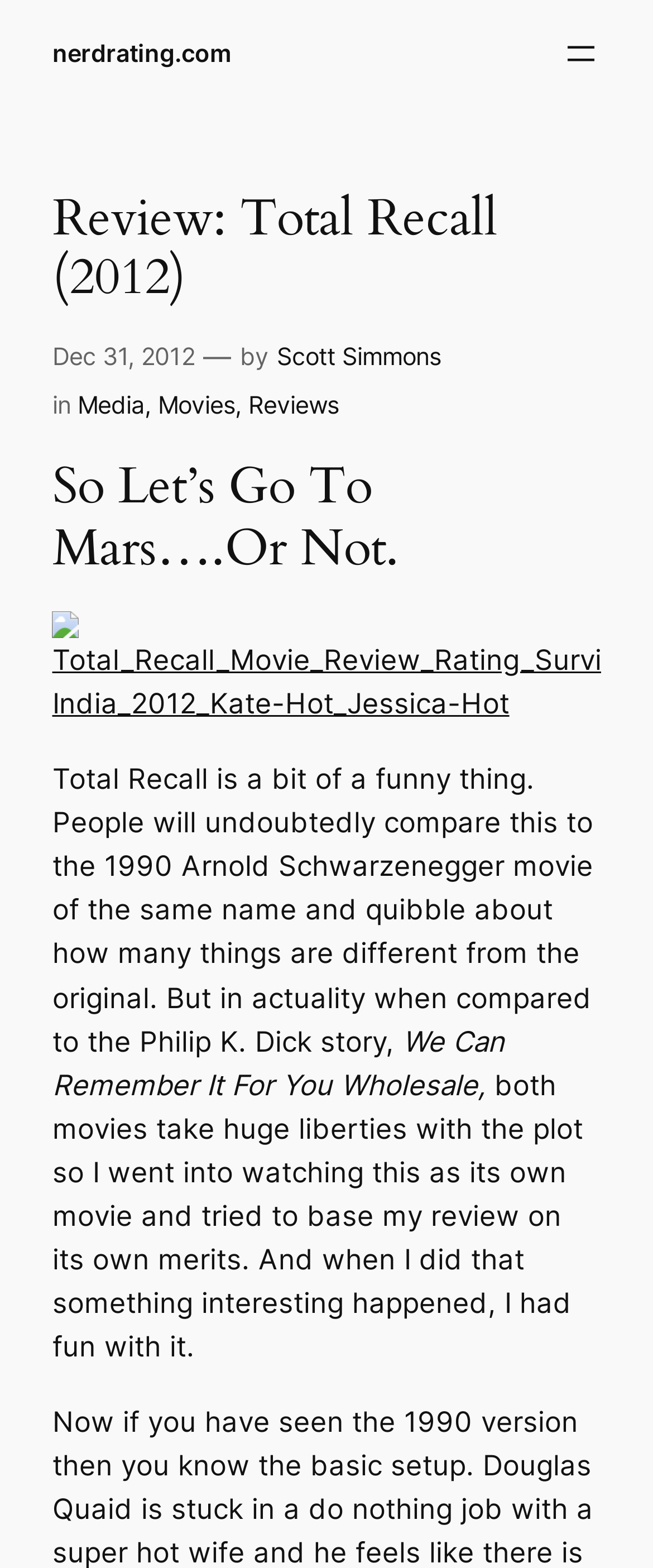What is the name of the story that the movie is based on? Refer to the image and provide a one-word or short phrase answer.

We Can Remember It For You Wholesale